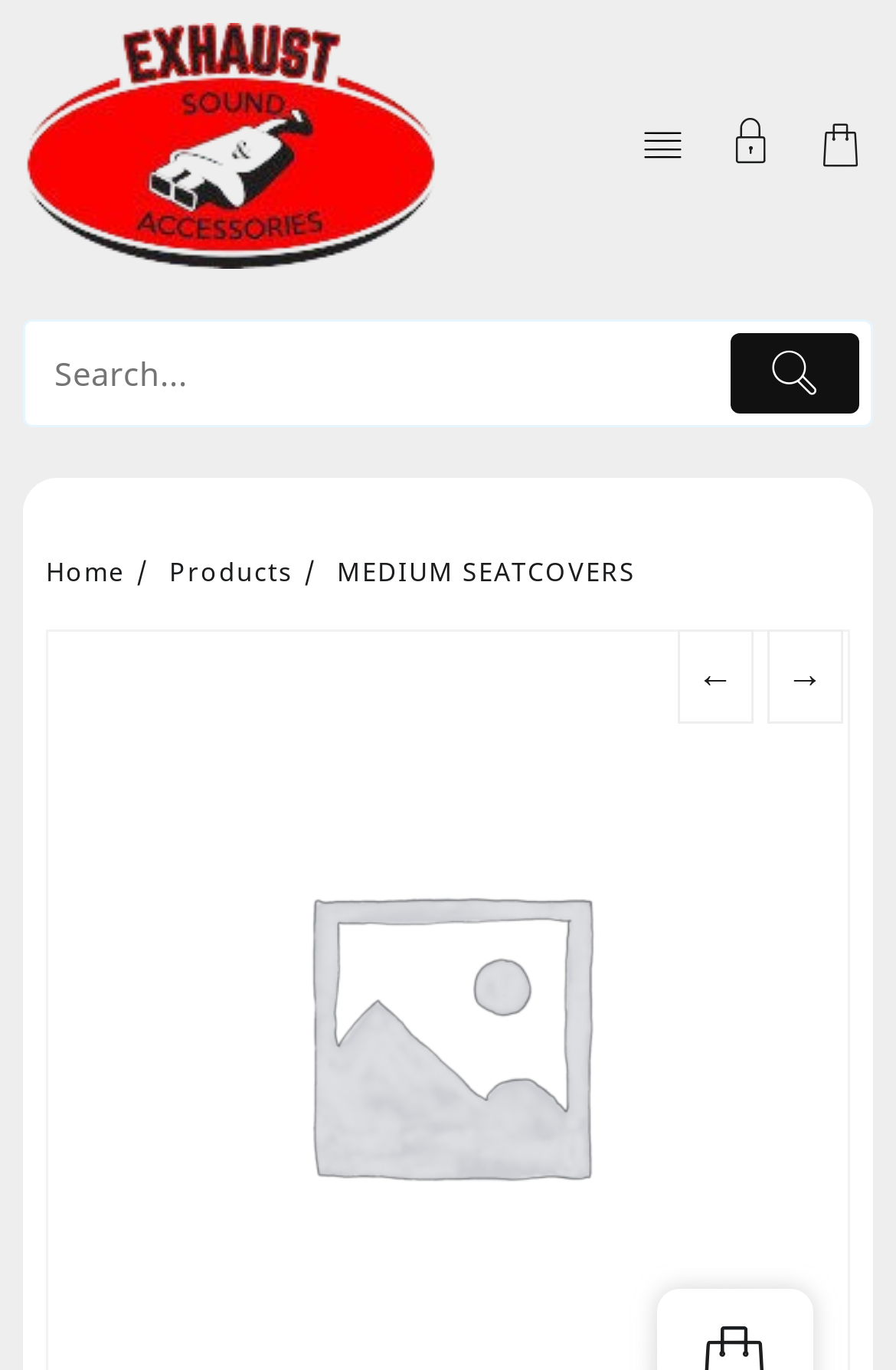Locate the coordinates of the bounding box for the clickable region that fulfills this instruction: "Go back to home page".

[0.051, 0.403, 0.139, 0.429]